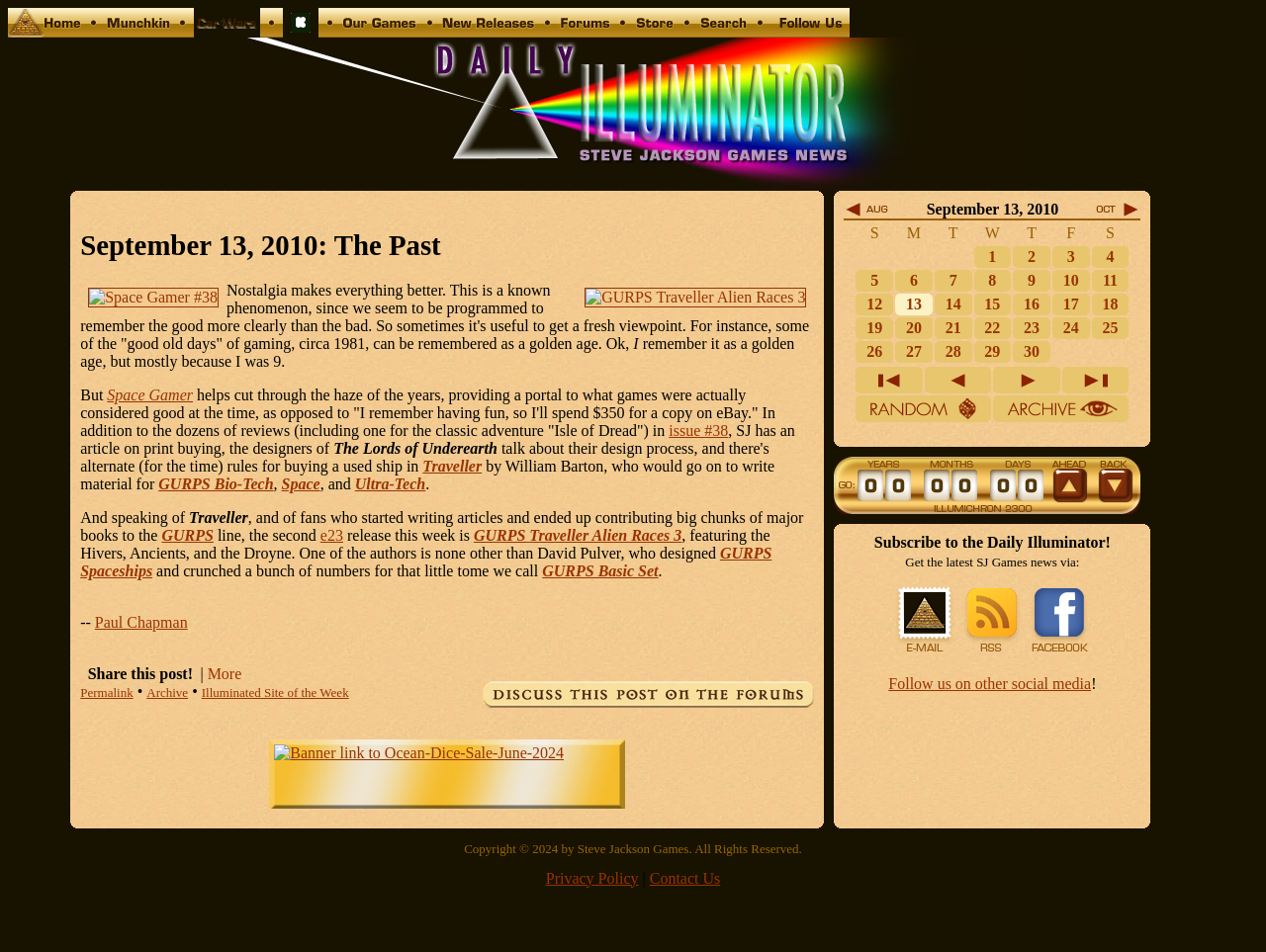What is the name of the article being discussed?
Please provide a single word or phrase in response based on the screenshot.

The Past